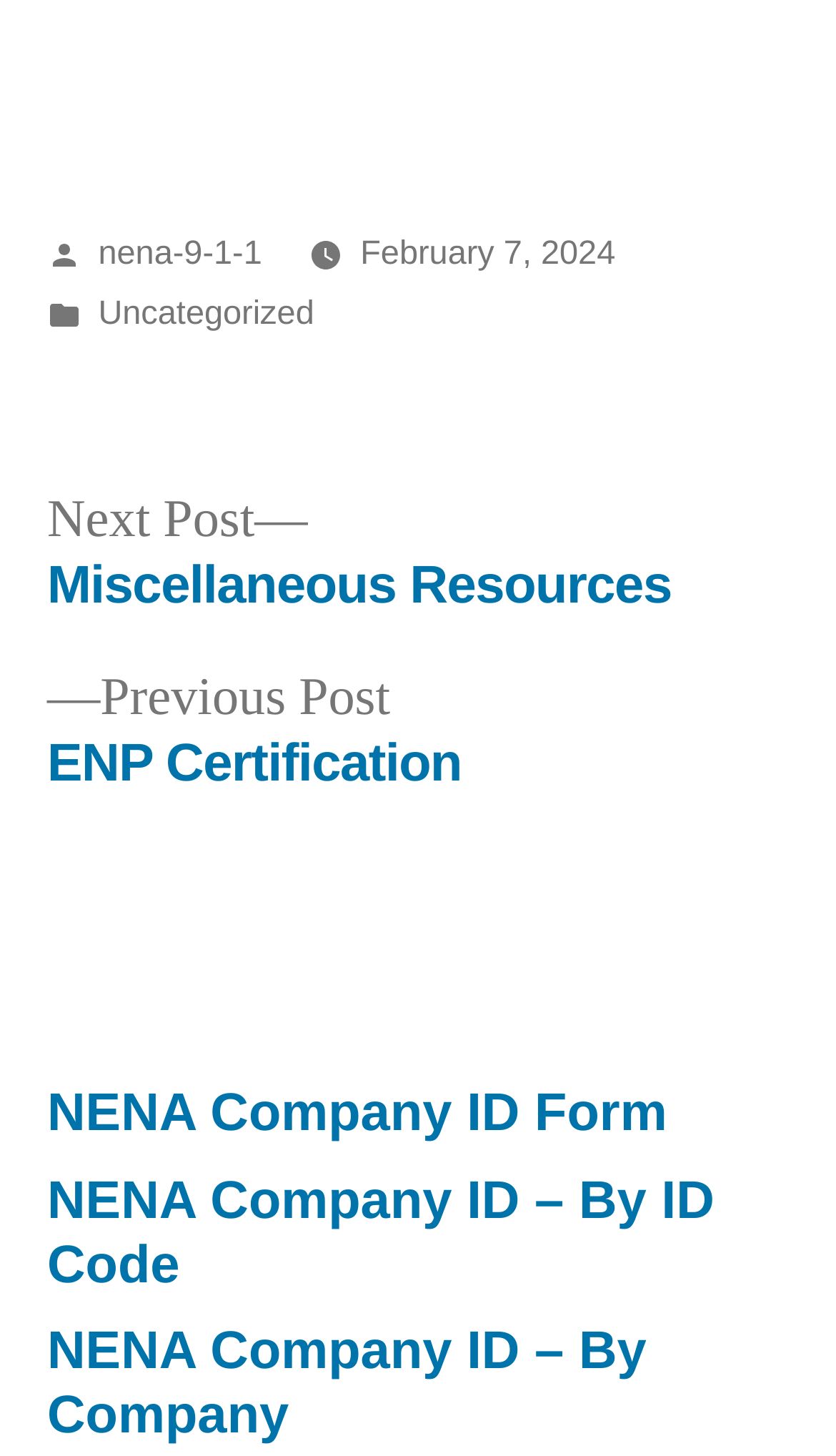Find the bounding box coordinates for the area that must be clicked to perform this action: "View Travel Information".

None